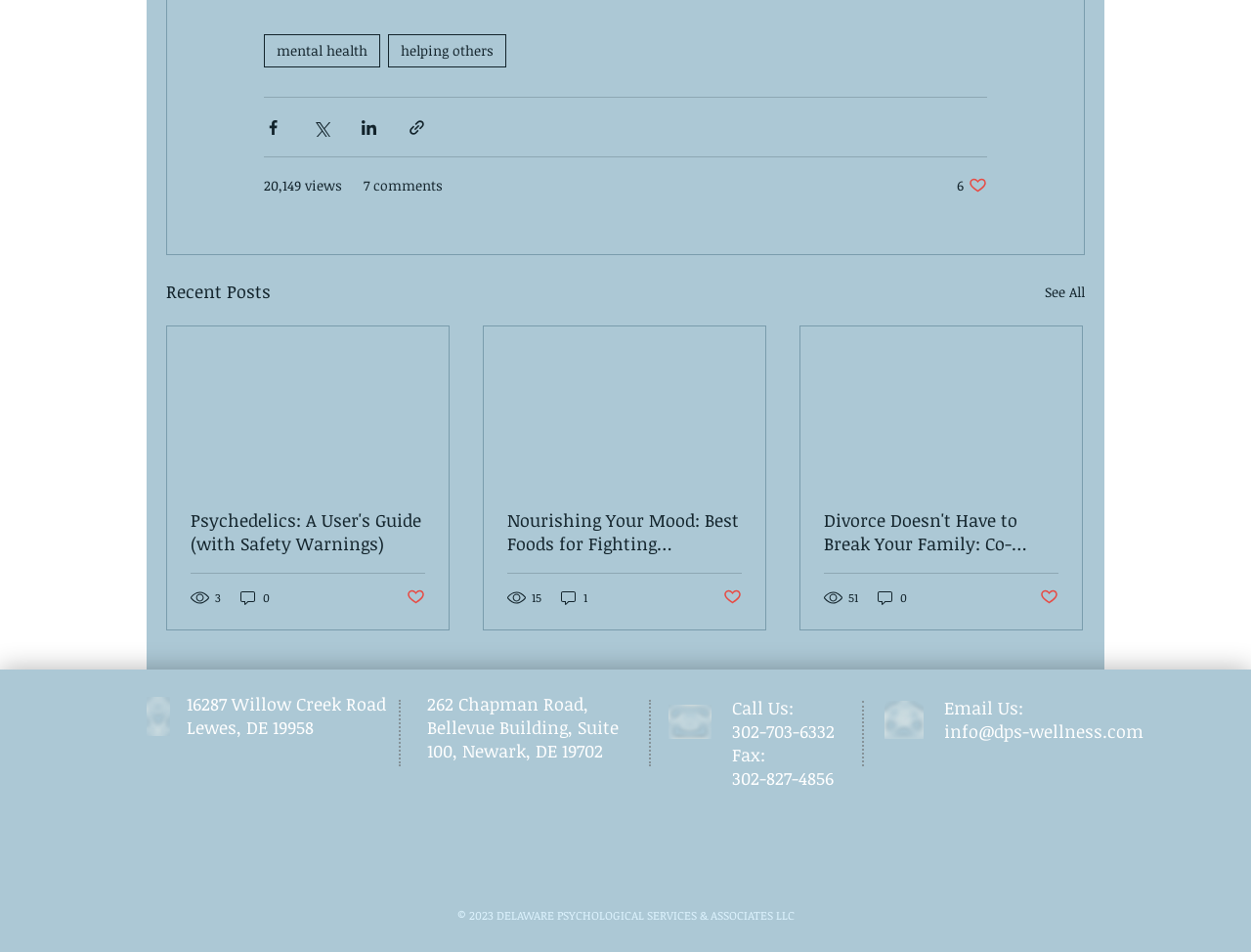Examine the image carefully and respond to the question with a detailed answer: 
How many social media links are there?

I counted the number of links in the Social Bar list, which are Instagram and Facebook, so there are 2 social media links.